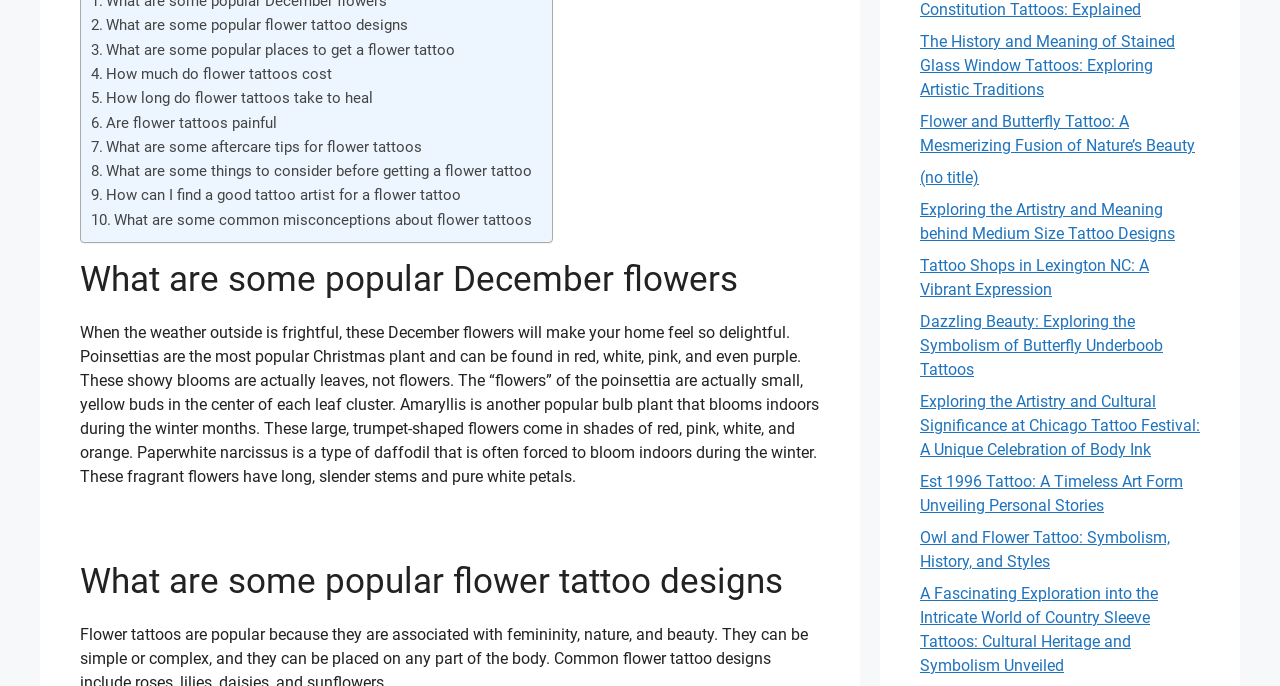Could you provide the bounding box coordinates for the portion of the screen to click to complete this instruction: "Explore 'Owl and Flower Tattoo: Symbolism, History, and Styles'"?

[0.719, 0.77, 0.914, 0.832]